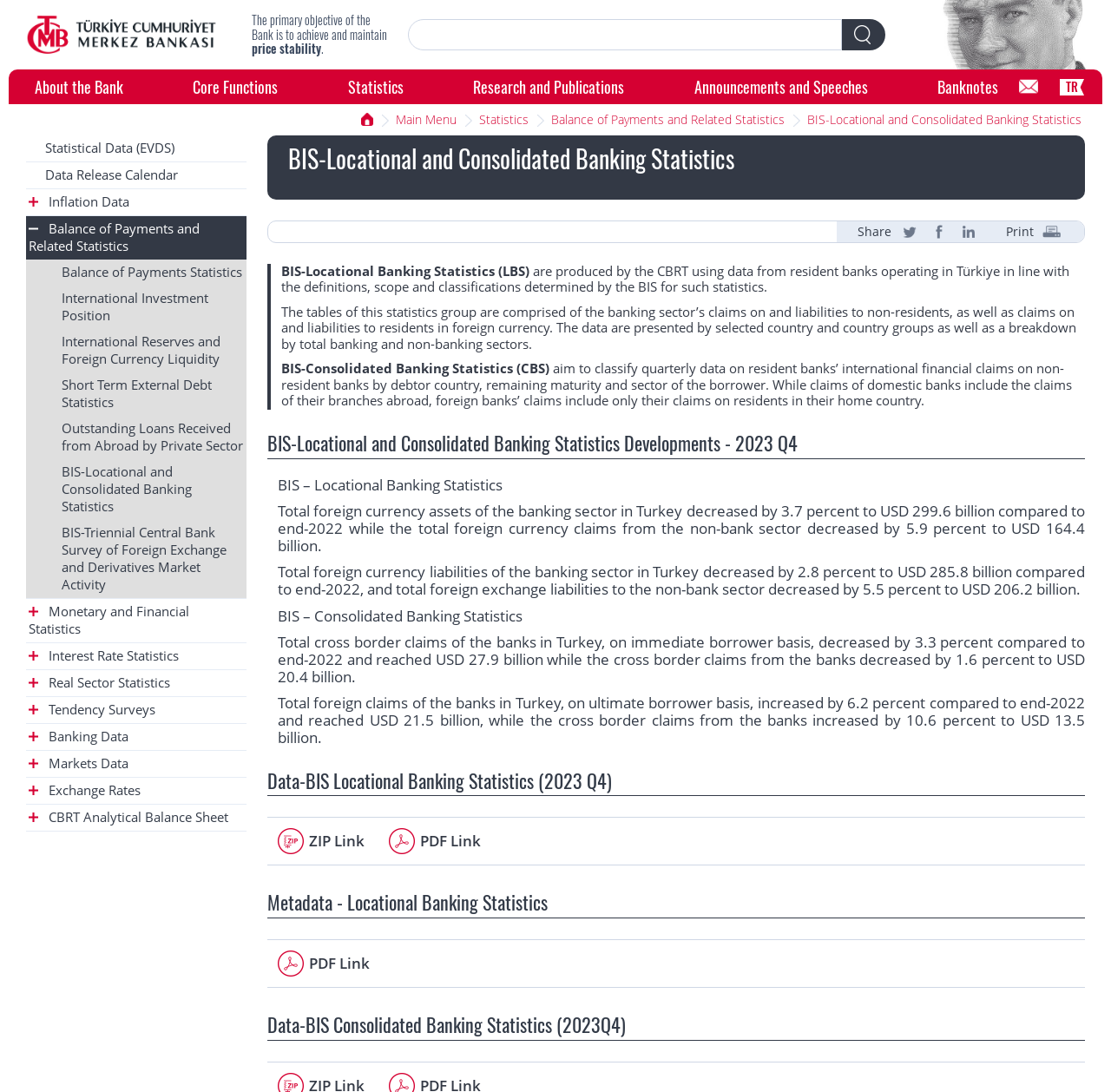What is the total foreign currency assets of the banking sector in Turkey?
Using the image as a reference, answer with just one word or a short phrase.

USD 299.6 billion